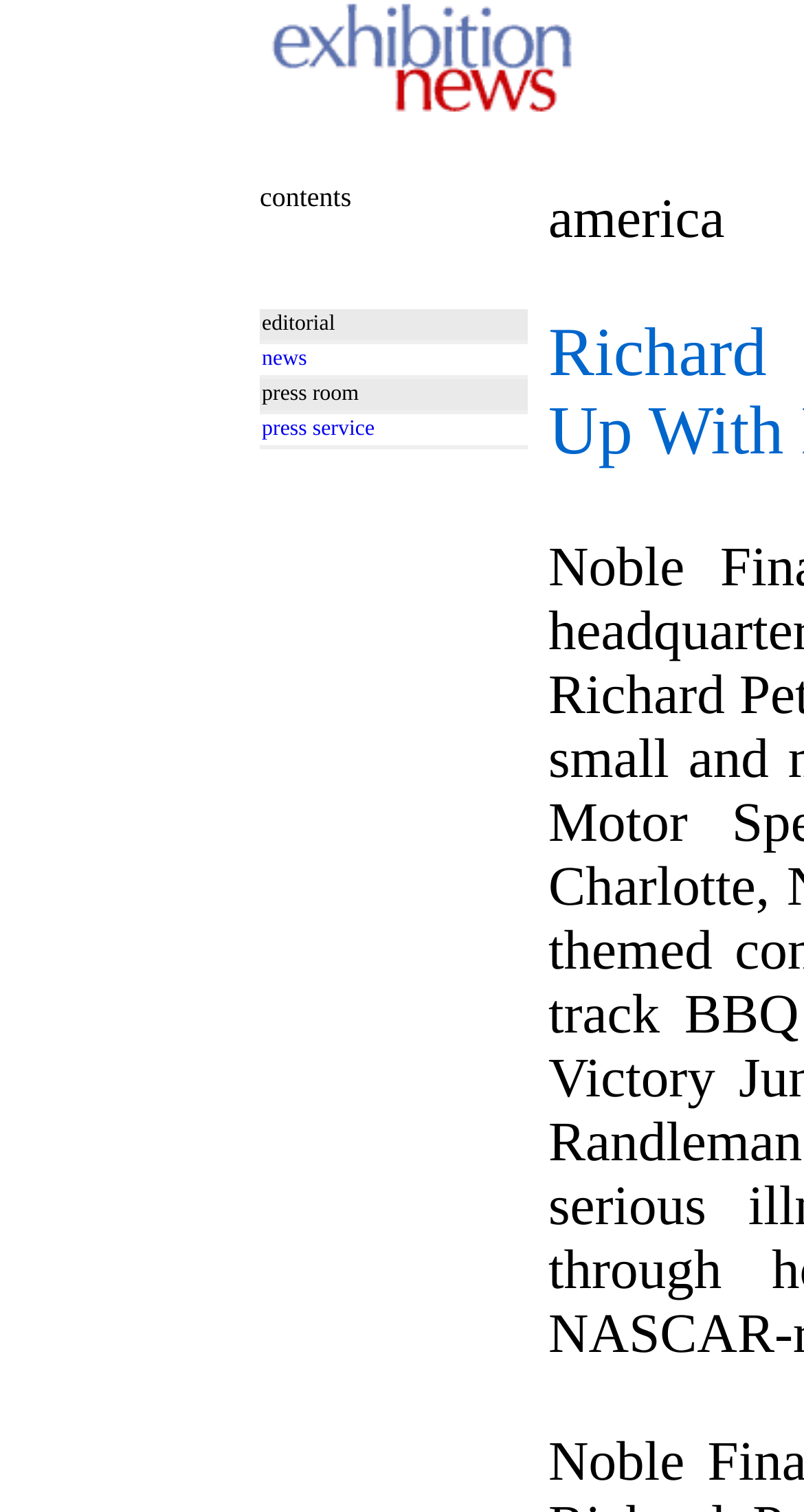Create a detailed summary of all the visual and textual information on the webpage.

The webpage is about Richard Petty Driving Experience's partnership with Noble Financial. At the top, there is a large image that spans about half of the page's width, situated near the top left corner. Below the image, there is a grid cell containing a table with four rows. The table takes up about half of the page's width and is positioned near the top left corner.

The first row of the table contains a grid cell labeled "editorial". The second row has a grid cell labeled "news" with a link to "news" inside it. The third row contains a grid cell labeled "press room", and the fourth row has a grid cell labeled "press service" with a link to "press service" inside it. These grid cells and links are aligned vertically, with each row stacked below the previous one.